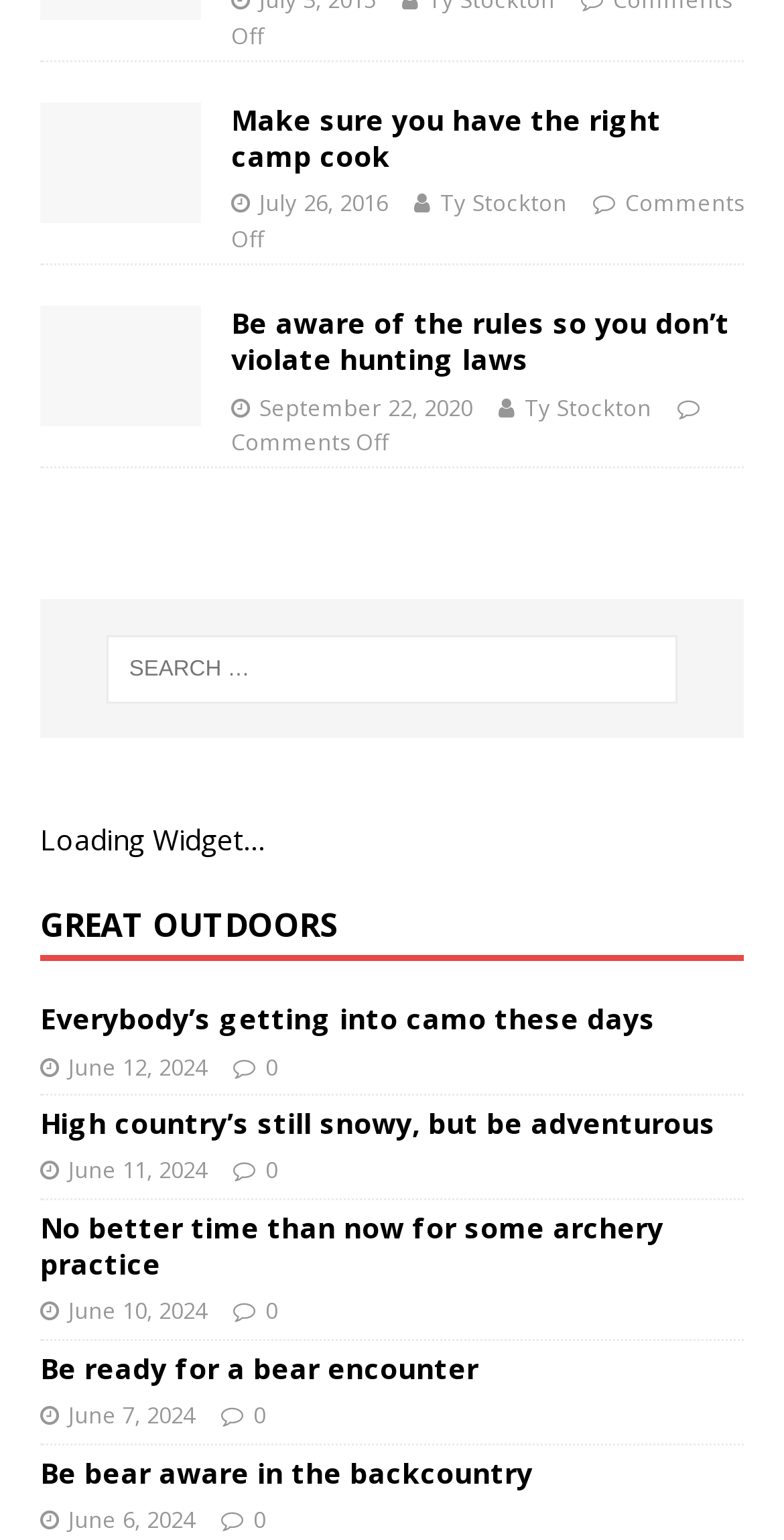Answer the question below with a single word or a brief phrase: 
Who is the author of the second article?

Ty Stockton